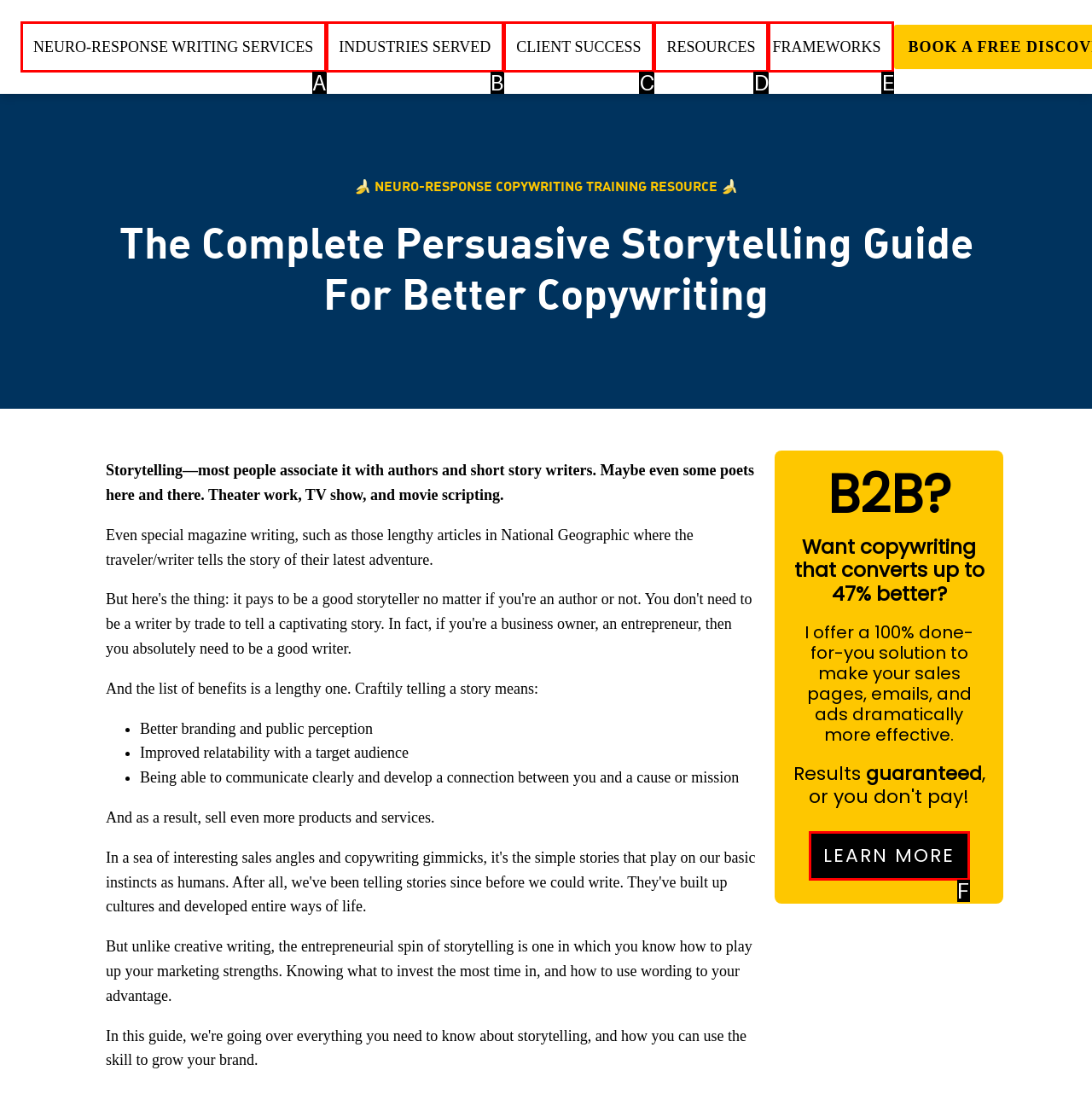Using the provided description: HELPFUL LINKS, select the most fitting option and return its letter directly from the choices.

None